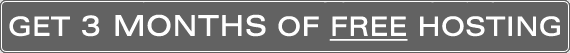What is the promotional offering for?
Provide a comprehensive and detailed answer to the question.

The caption suggests that the design is likely aimed at attracting potential customers to take advantage of a promotional offering for web hosting services, which implies that the offering is related to web hosting.